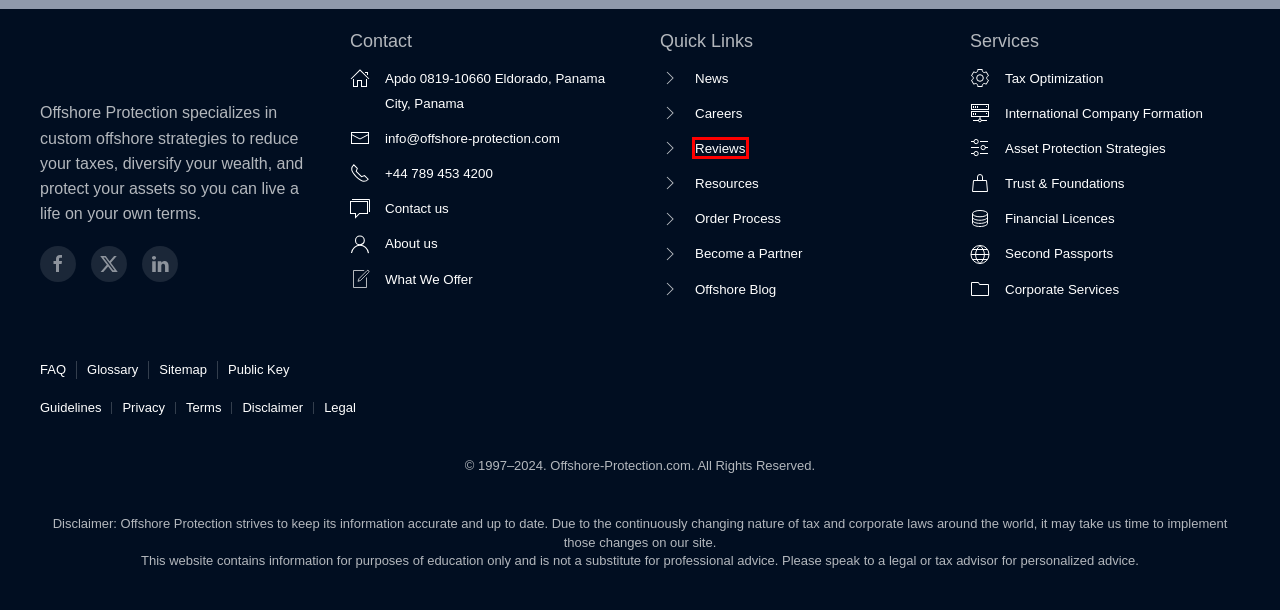Consider the screenshot of a webpage with a red bounding box around an element. Select the webpage description that best corresponds to the new page after clicking the element inside the red bounding box. Here are the candidates:
A. Crypto Tax Haven Countries: No Capital Gains on Cryptocurrency Holding
B. Countries with No Income Tax
C. Our Services | Offshore Protection
D. Offshore Company for Crypto Trading
E. Offshore Diversification - Category
F. Irrevocable Living Trusts | Nolo
G. Offshore Online Business - Category
H. Offshore Asset Protection Consultants: International Diversification

C